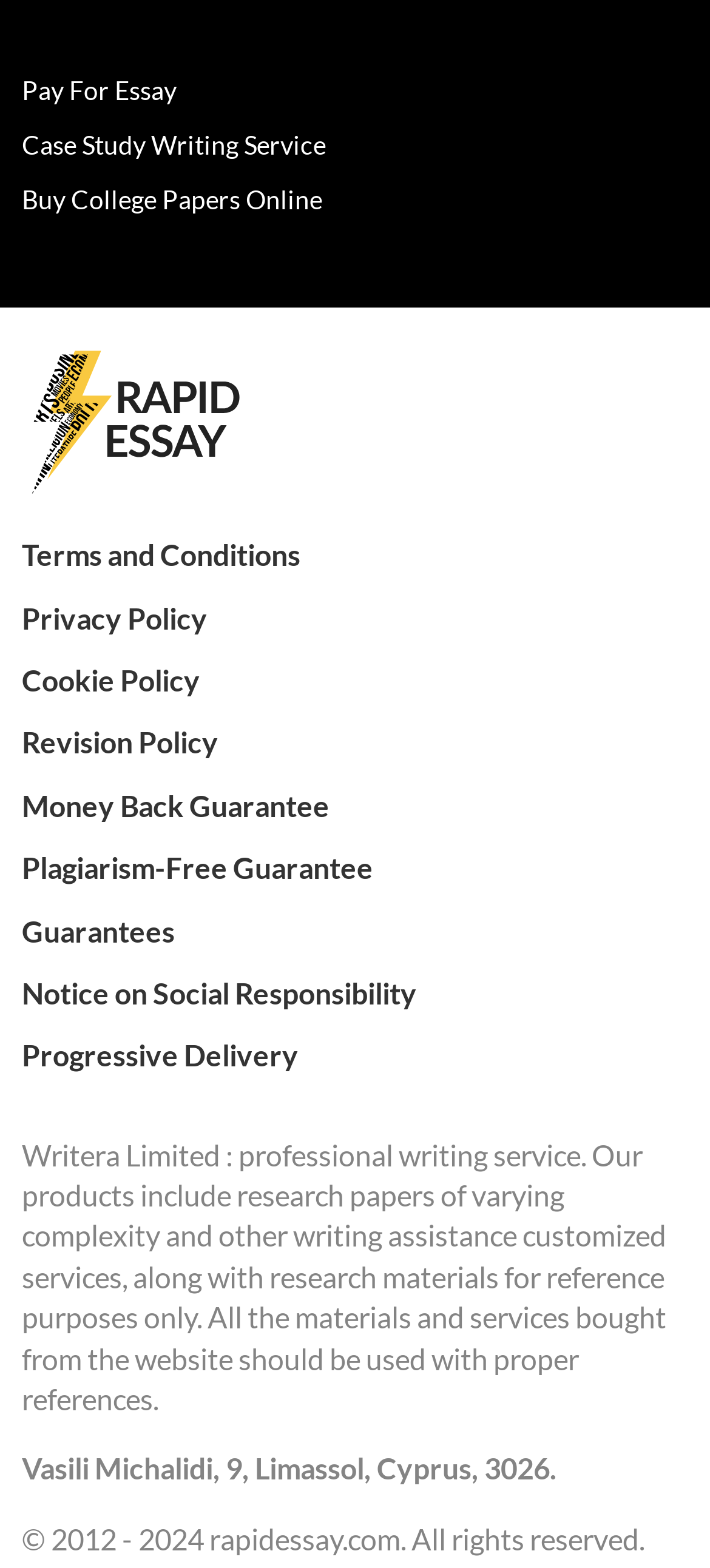Reply to the question with a single word or phrase:
How many links are there in the footer?

13